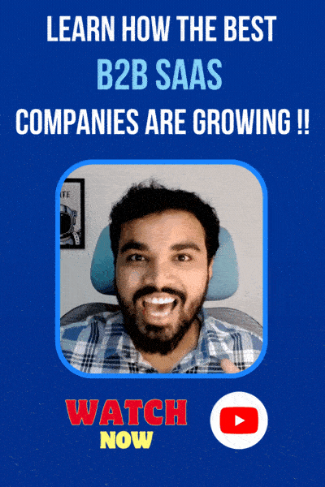Respond to the question below with a concise word or phrase:
What is the individual in the image wearing?

Blue and white checkered shirt